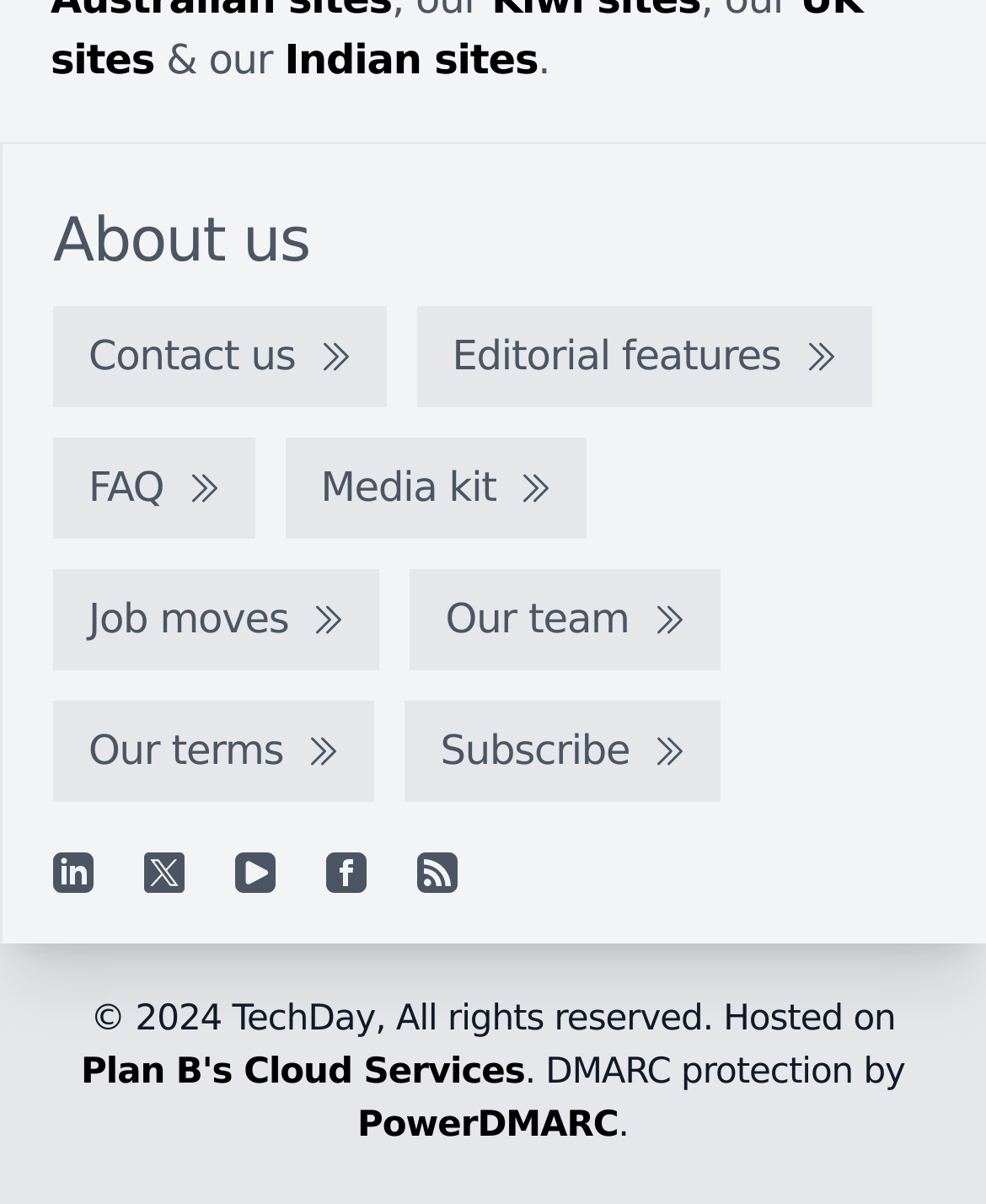Answer the question below with a single word or a brief phrase: 
How many images are there in the main navigation menu?

8